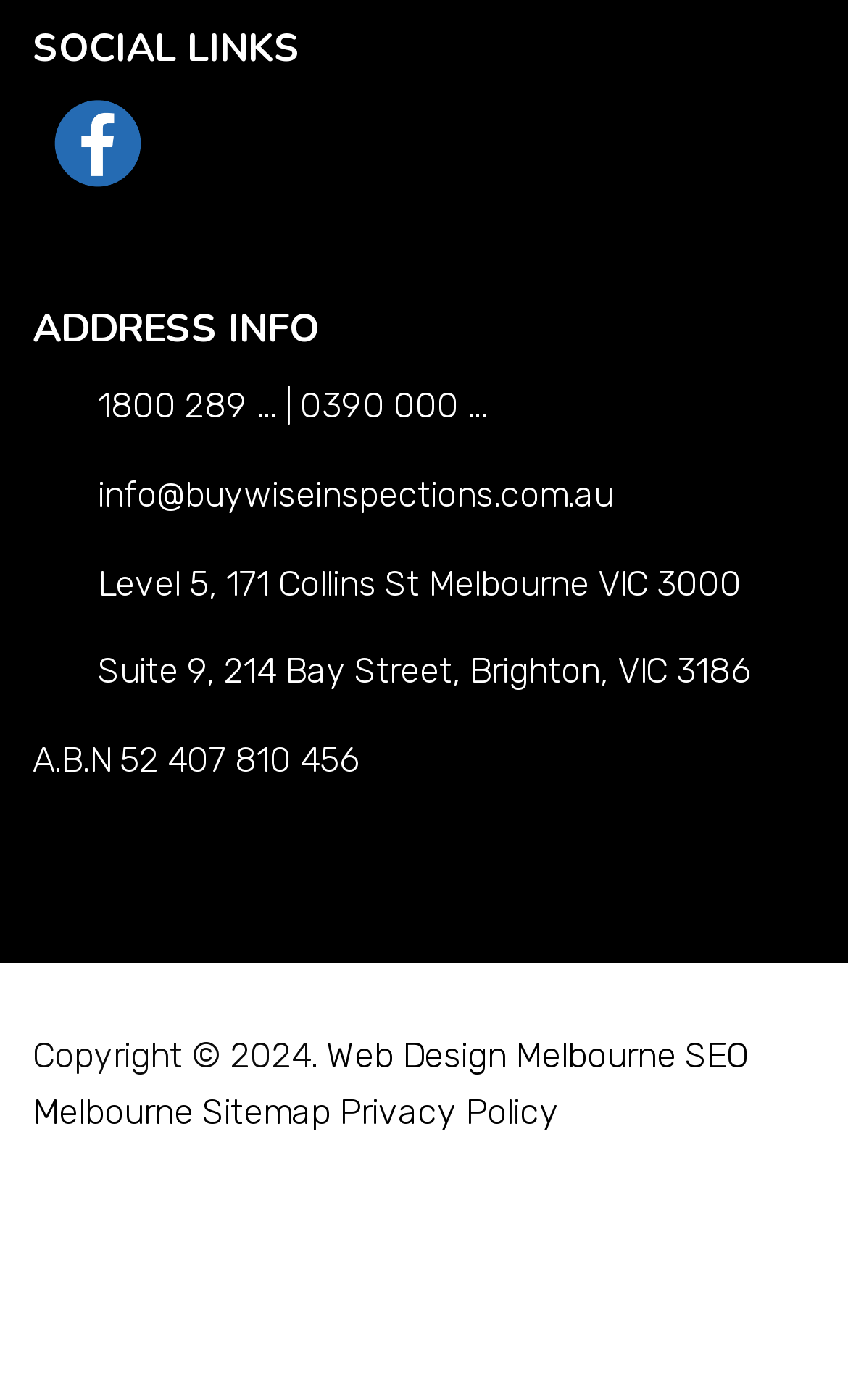Please determine the bounding box coordinates of the element to click on in order to accomplish the following task: "Call the phone number". Ensure the coordinates are four float numbers ranging from 0 to 1, i.e., [left, top, right, bottom].

[0.115, 0.275, 0.326, 0.305]